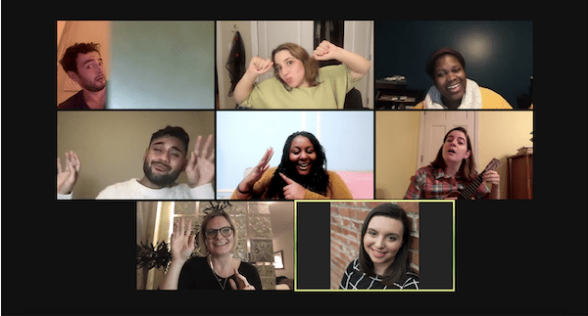What instrument is one of the participants holding?
Give a comprehensive and detailed explanation for the question.

In the bottom row of the image, one of the participants is holding a musical instrument, which appears to be a ukulele, adding to the lively and creative atmosphere of the virtual gathering.